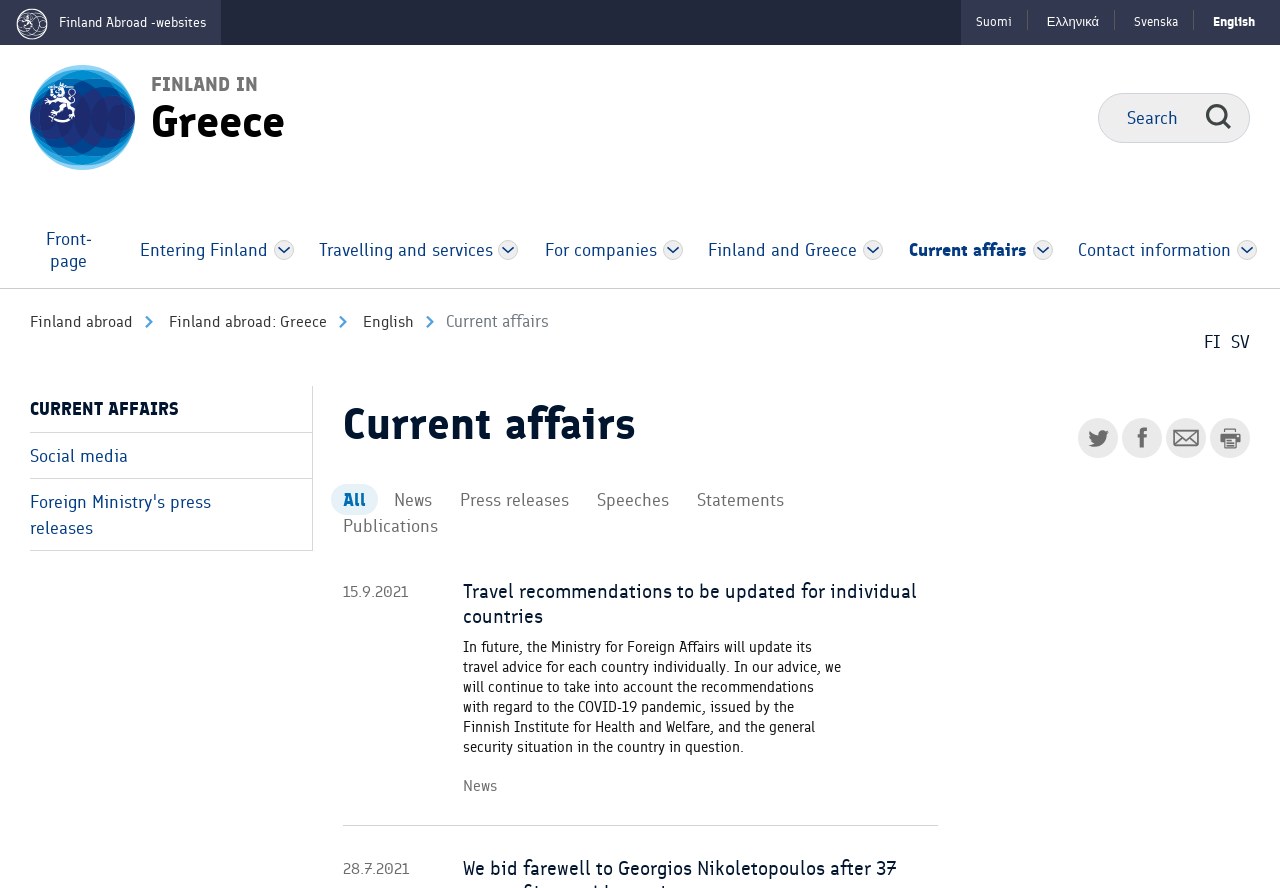Please specify the bounding box coordinates of the area that should be clicked to accomplish the following instruction: "Go to the Finland abroad websites frontpage". The coordinates should consist of four float numbers between 0 and 1, i.e., [left, top, right, bottom].

[0.0, 0.0, 0.173, 0.051]